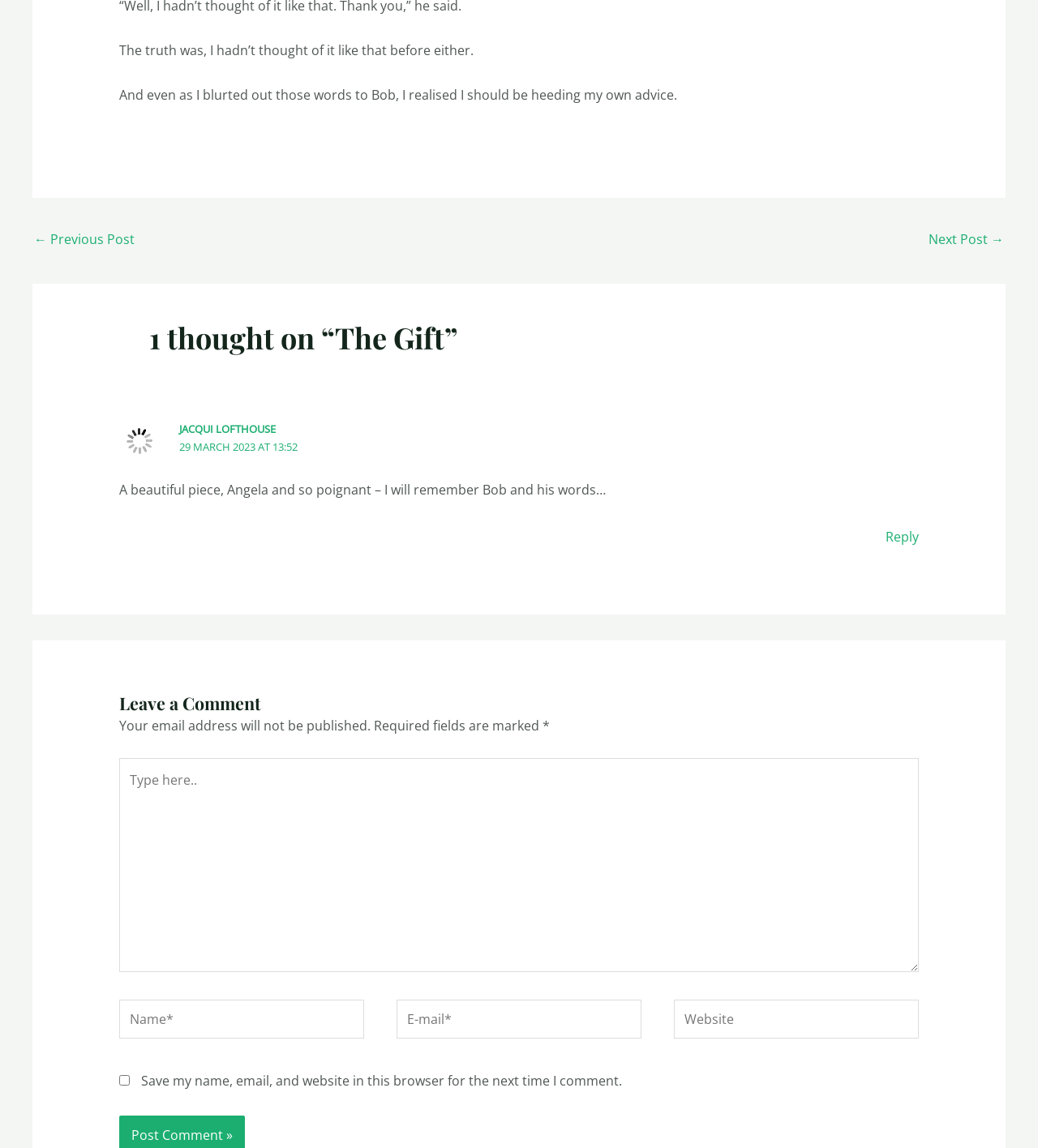What is required to leave a comment?
Give a single word or phrase as your answer by examining the image.

Name and E-mail